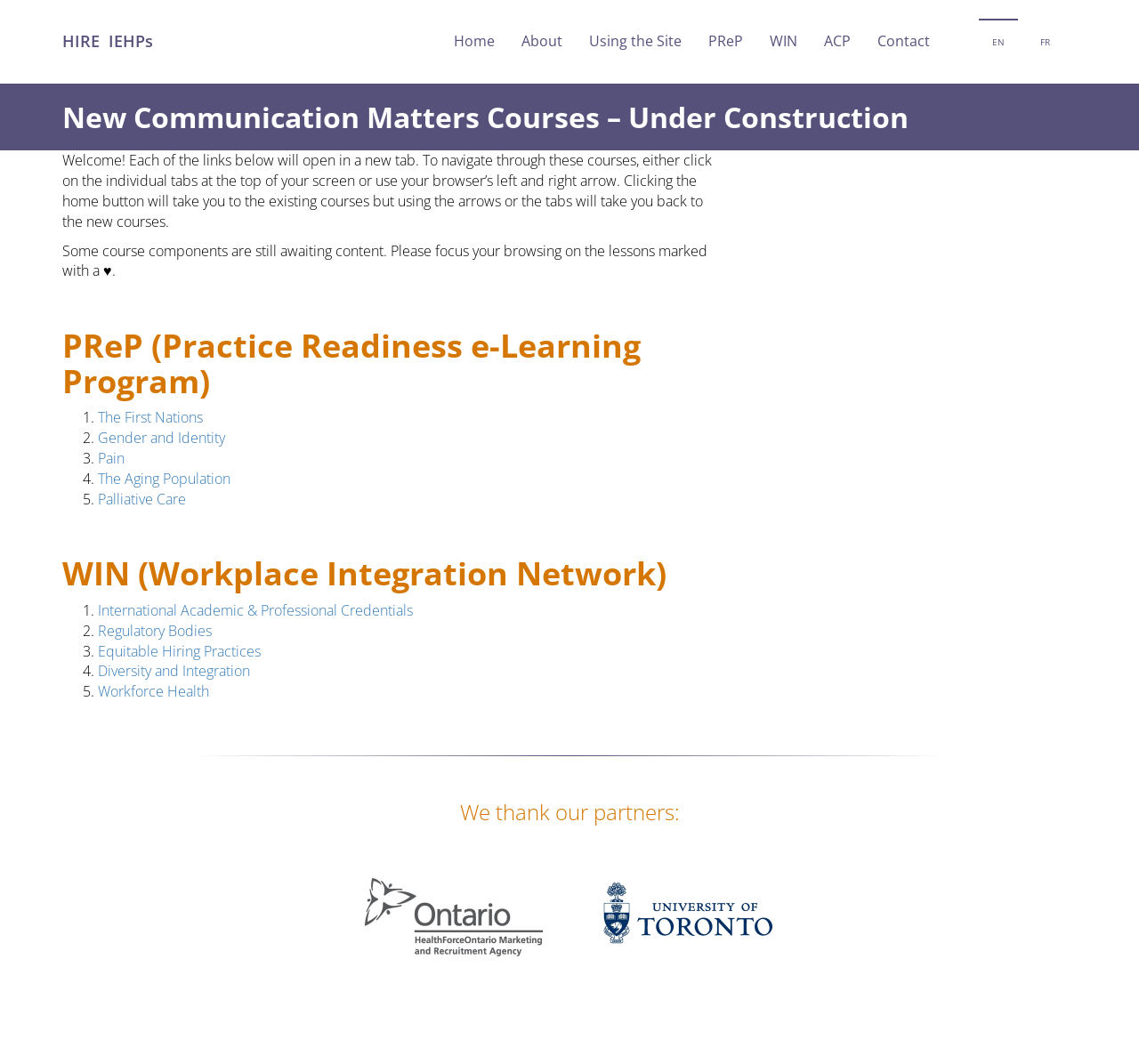Given the element description International Academic & Professional Credentials, specify the bounding box coordinates of the corresponding UI element in the format (top-left x, top-left y, bottom-right x, bottom-right y). All values must be between 0 and 1.

[0.086, 0.564, 0.362, 0.583]